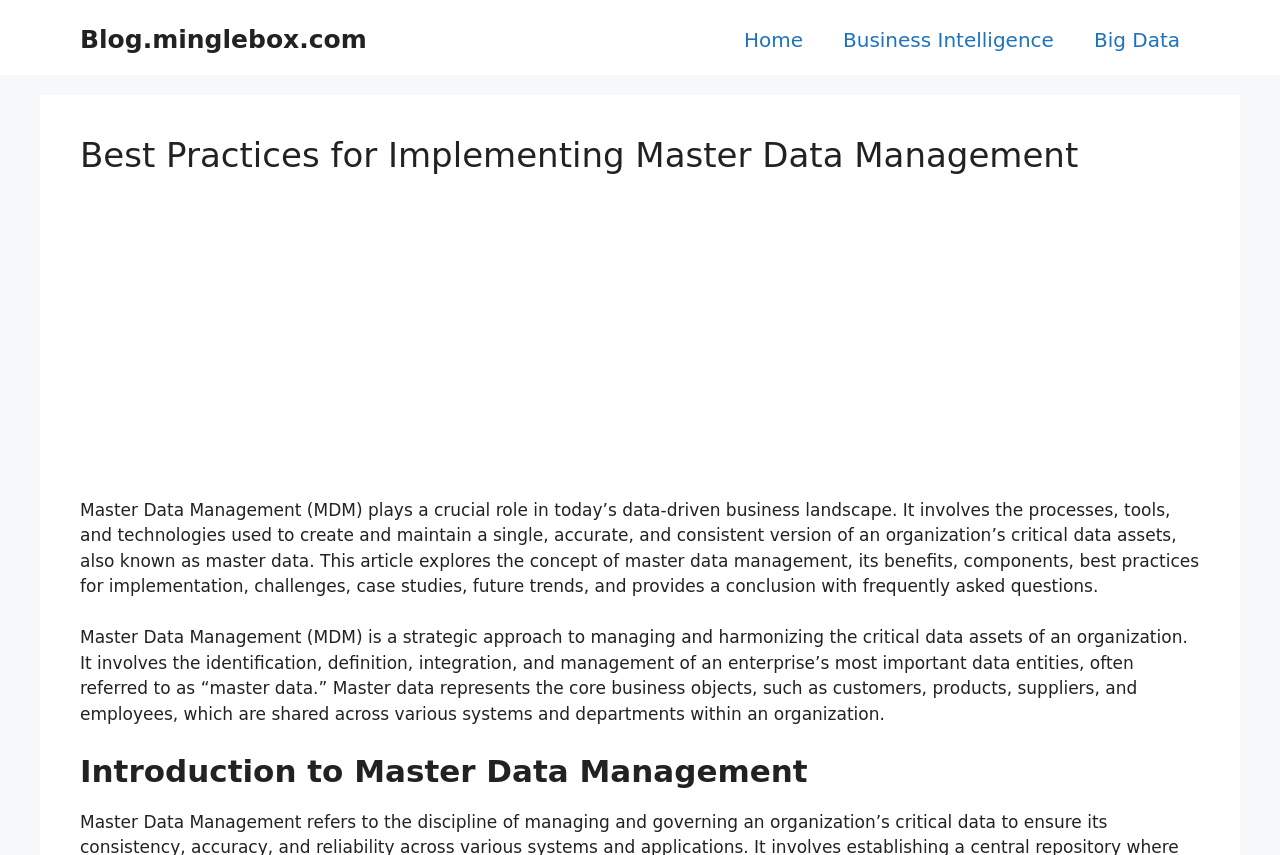Provide a short answer using a single word or phrase for the following question: 
What are the core business objects in Master Data Management?

Customers, products, suppliers, employees